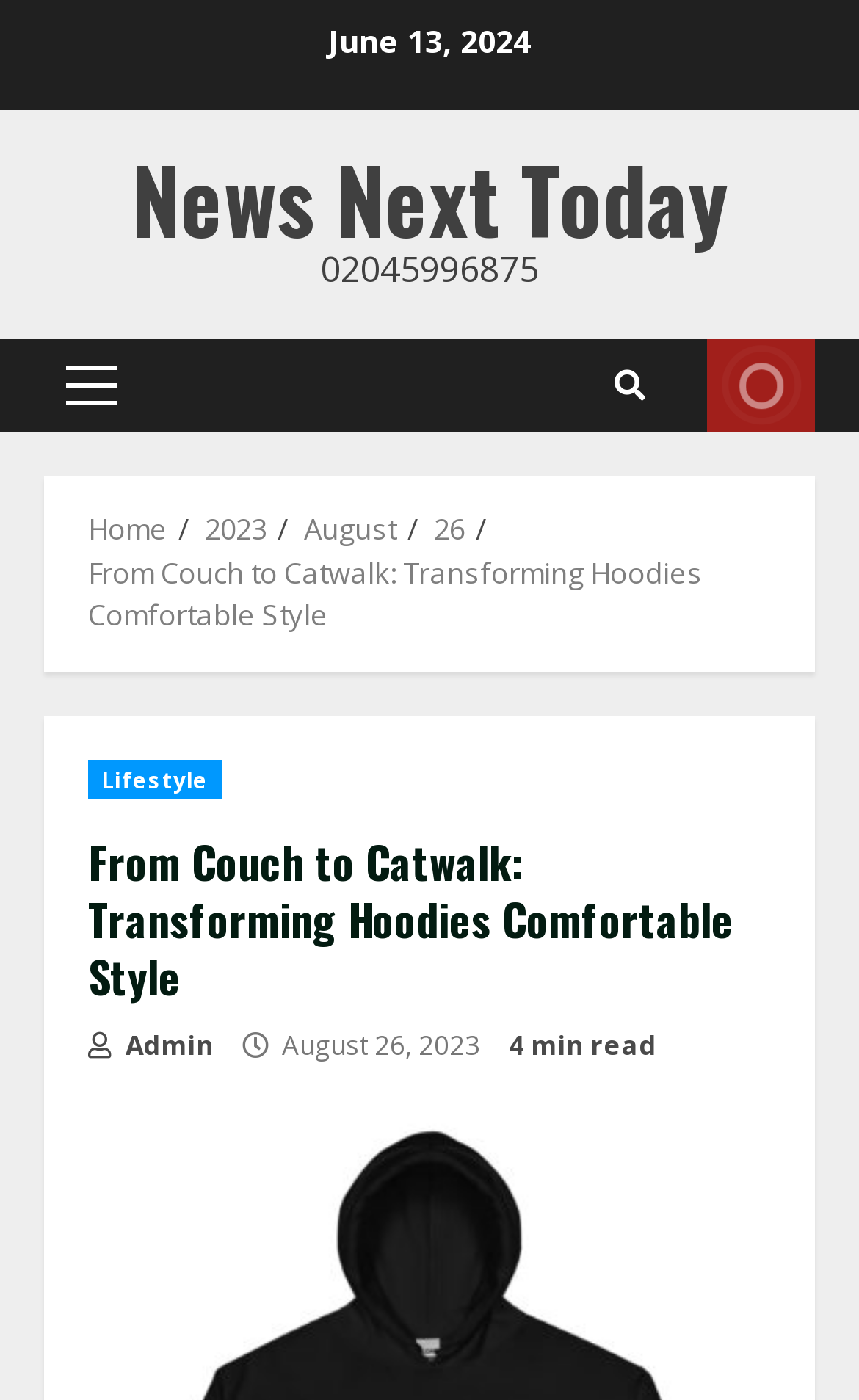Determine the bounding box coordinates of the region I should click to achieve the following instruction: "view primary menu". Ensure the bounding box coordinates are four float numbers between 0 and 1, i.e., [left, top, right, bottom].

[0.051, 0.242, 0.162, 0.308]